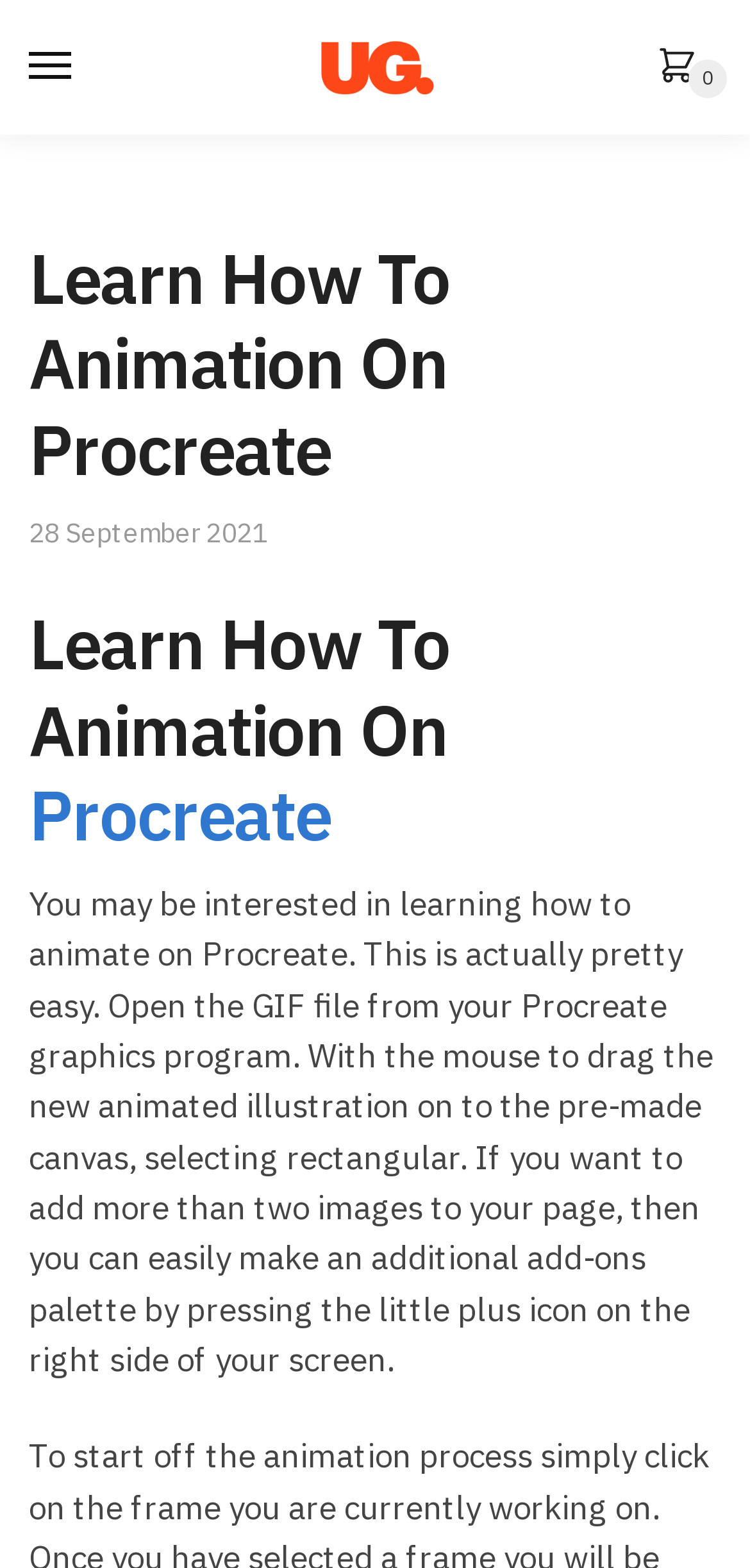Provide a brief response in the form of a single word or phrase:
What is the purpose of the plus icon?

To add more images